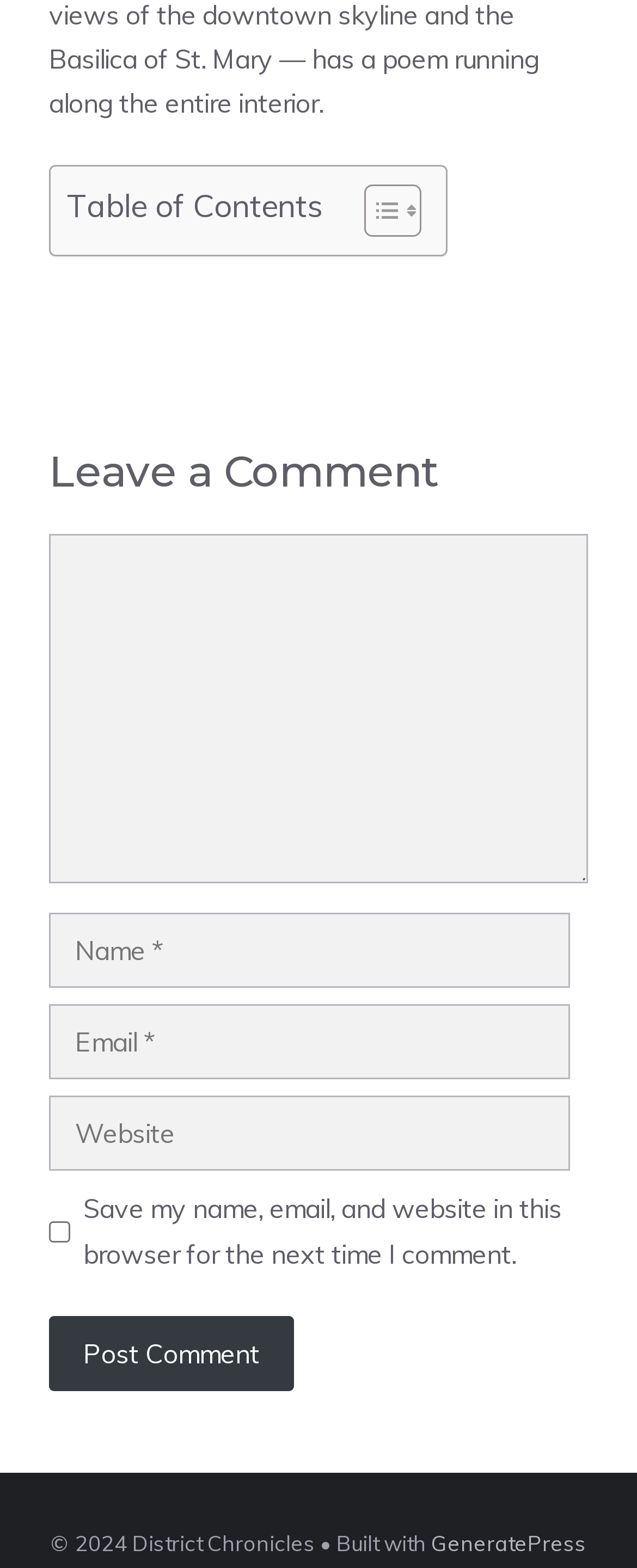Could you locate the bounding box coordinates for the section that should be clicked to accomplish this task: "Visit GeneratePress".

[0.677, 0.975, 0.921, 0.992]